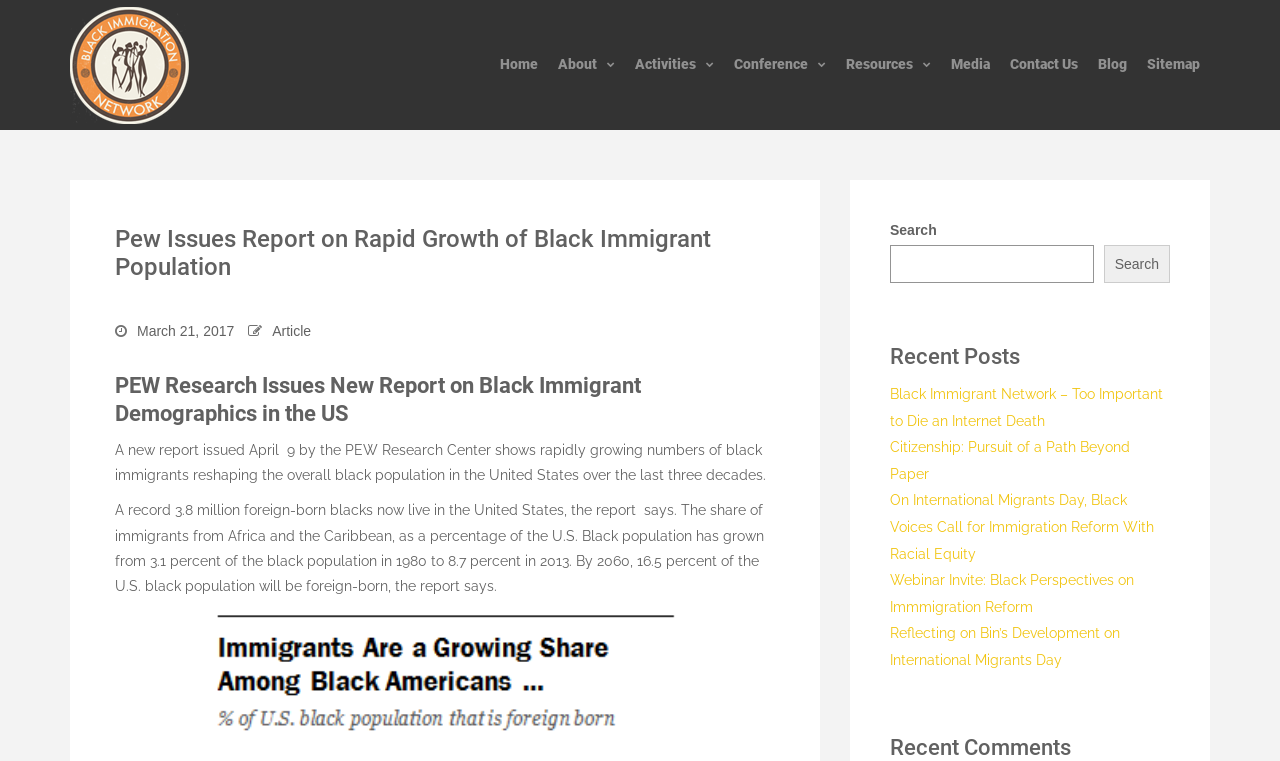Extract the primary heading text from the webpage.

Pew Issues Report on Rapid Growth of Black Immigrant Population